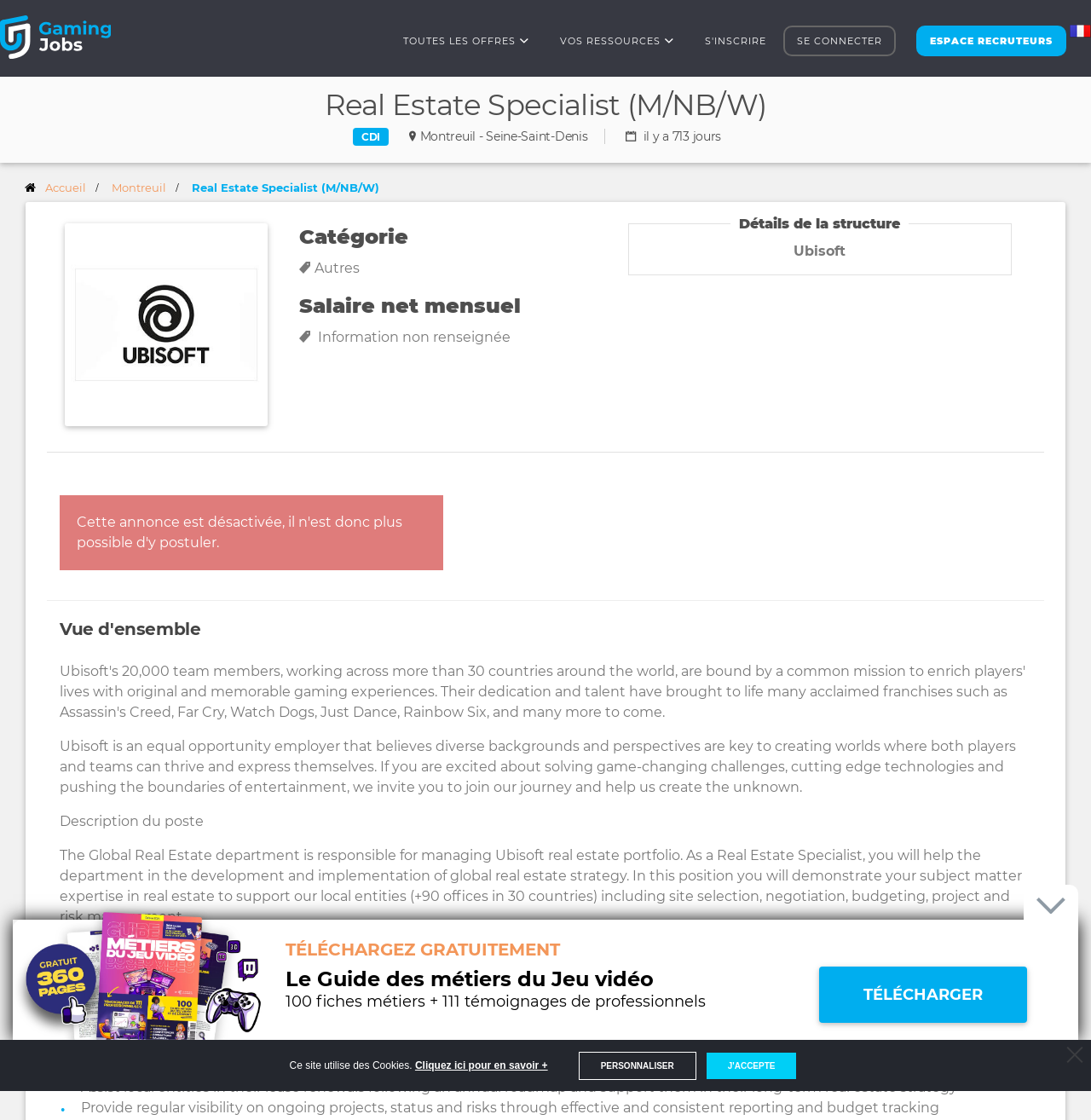Locate the bounding box coordinates of the area that needs to be clicked to fulfill the following instruction: "View all job offers". The coordinates should be in the format of four float numbers between 0 and 1, namely [left, top, right, bottom].

[0.357, 0.023, 0.498, 0.05]